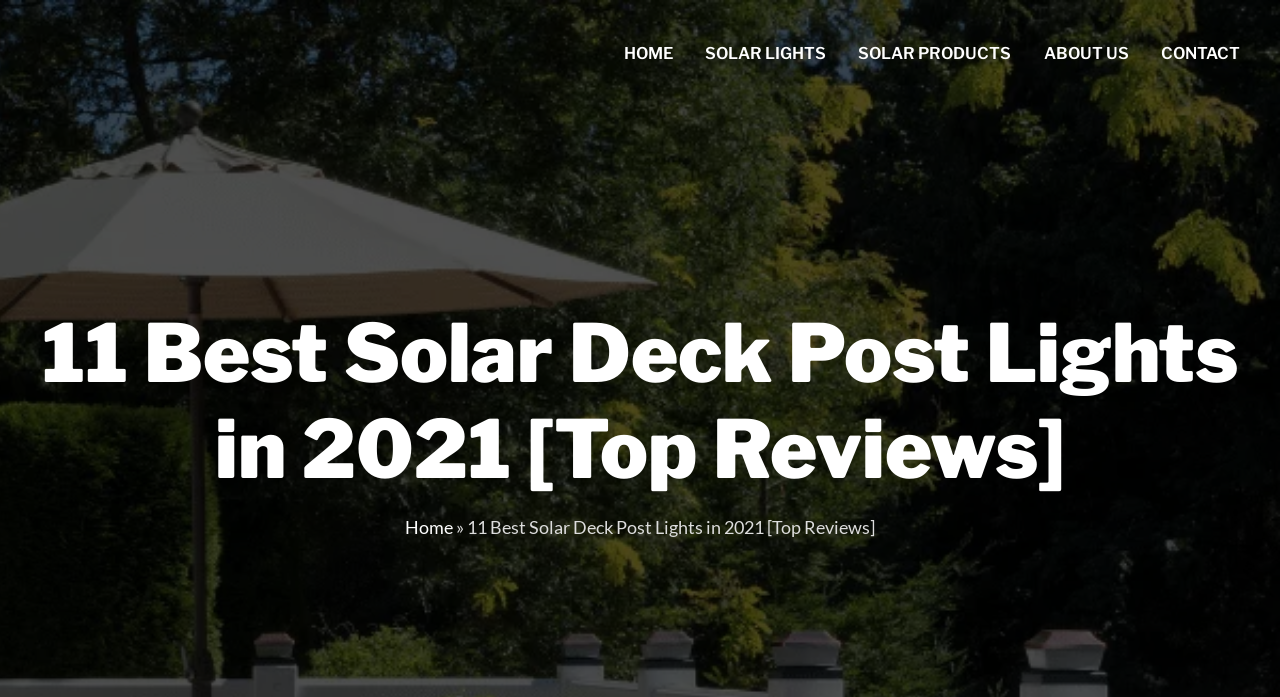Describe in detail what you see on the webpage.

The webpage is about reviewing and comparing solar deck post lights, with a focus on the top 11 products in 2021. At the top of the page, there is a navigation menu with five links: "HOME", "SOLAR LIGHTS", "SOLAR PRODUCTS", "ABOUT US", and "CONTACT". These links are aligned horizontally and take up most of the top section of the page.

Below the navigation menu, there is a large heading that reads "11 Best Solar Deck Post Lights in 2021 [Top Reviews]". This heading spans almost the entire width of the page and is centered.

Further down, there is a link to "Home" on the left side of the page, accompanied by a right-facing arrow symbol (»). This link and the arrow symbol are positioned relatively close to the top of the page, but below the main heading.